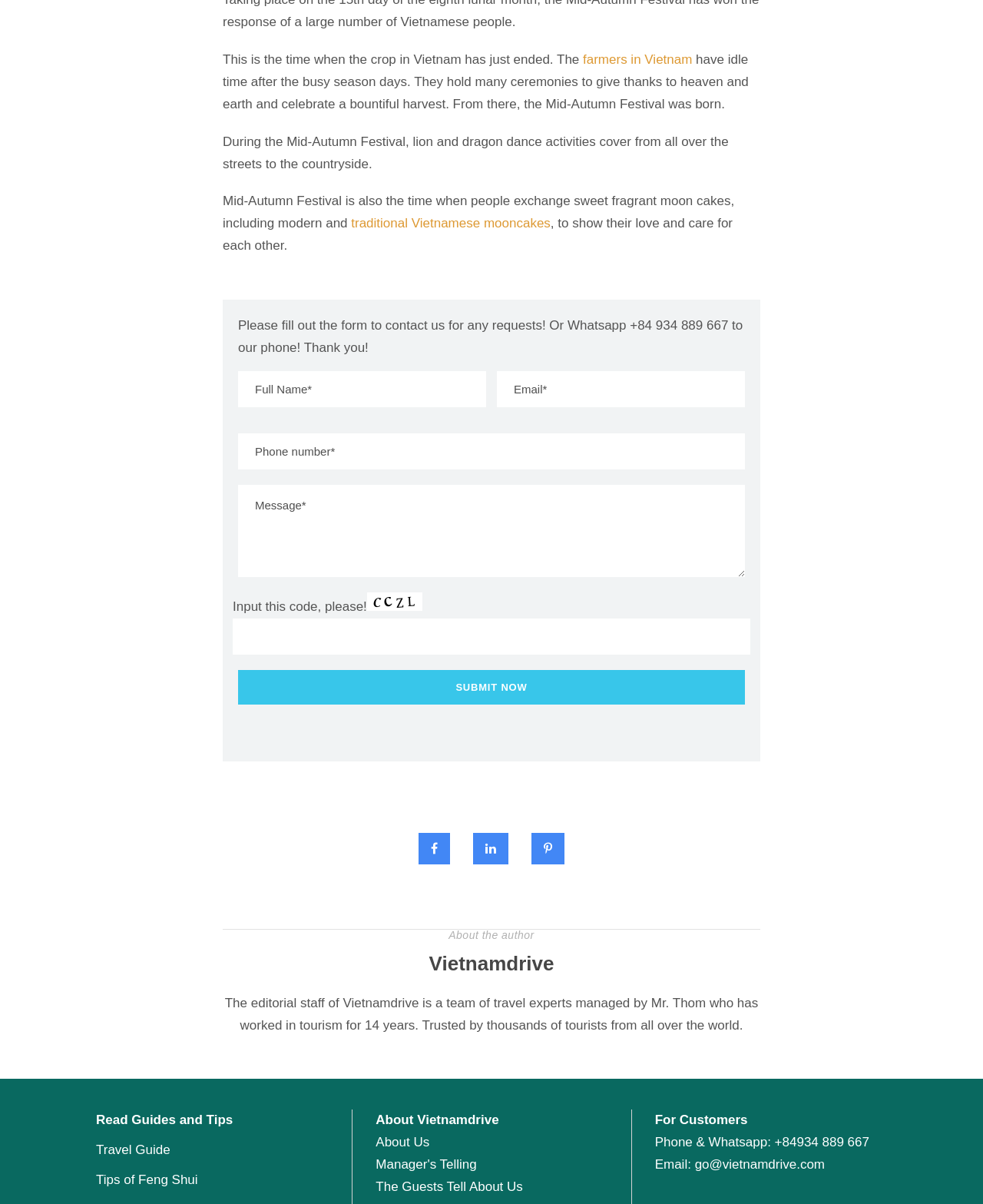What is the purpose of the captcha?
Please provide a single word or phrase in response based on the screenshot.

To input a code